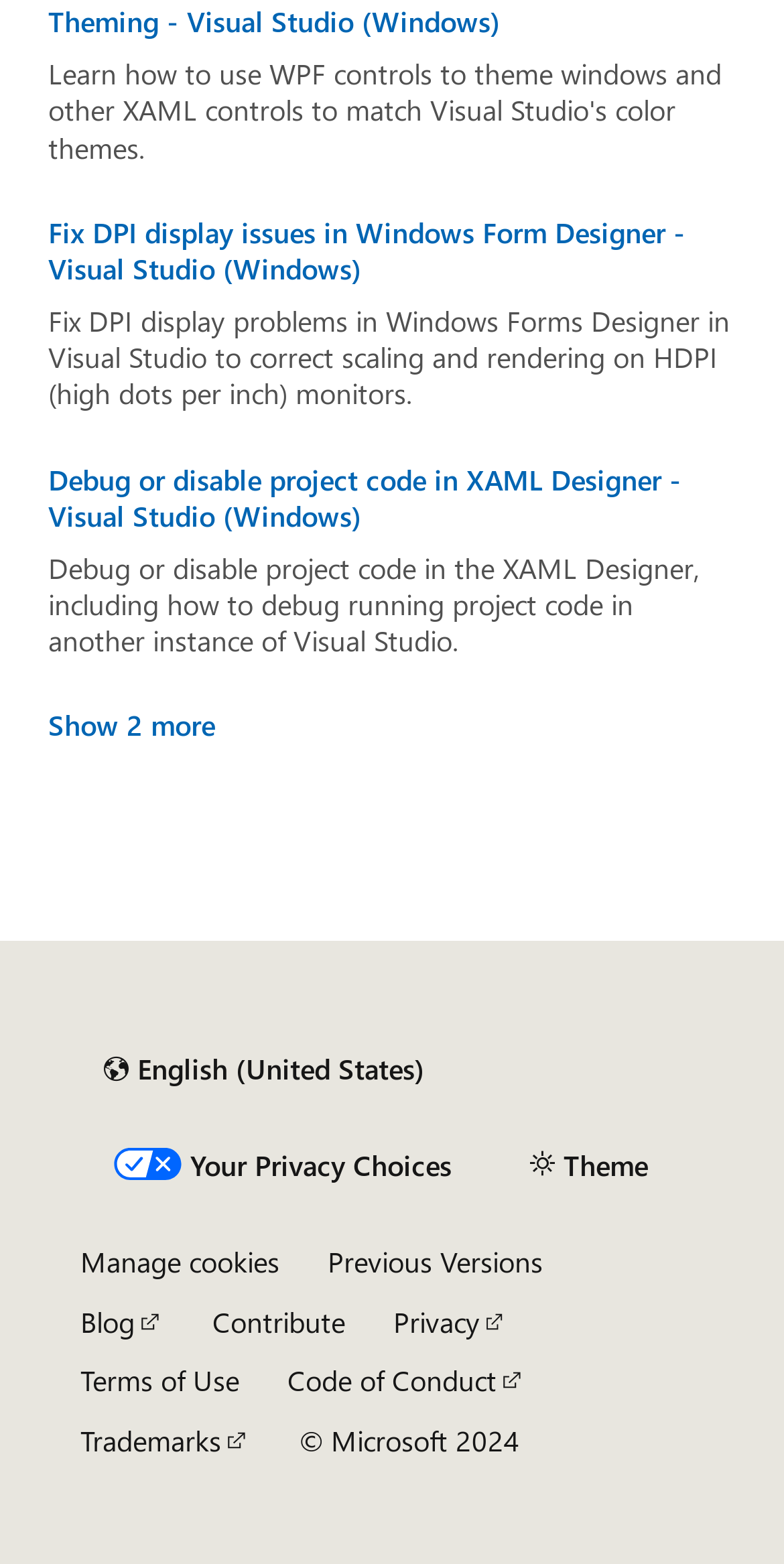Given the description Blog, predict the bounding box coordinates of the UI element. Ensure the coordinates are in the format (top-left x, top-left y, bottom-right x, bottom-right y) and all values are between 0 and 1.

[0.103, 0.833, 0.209, 0.857]